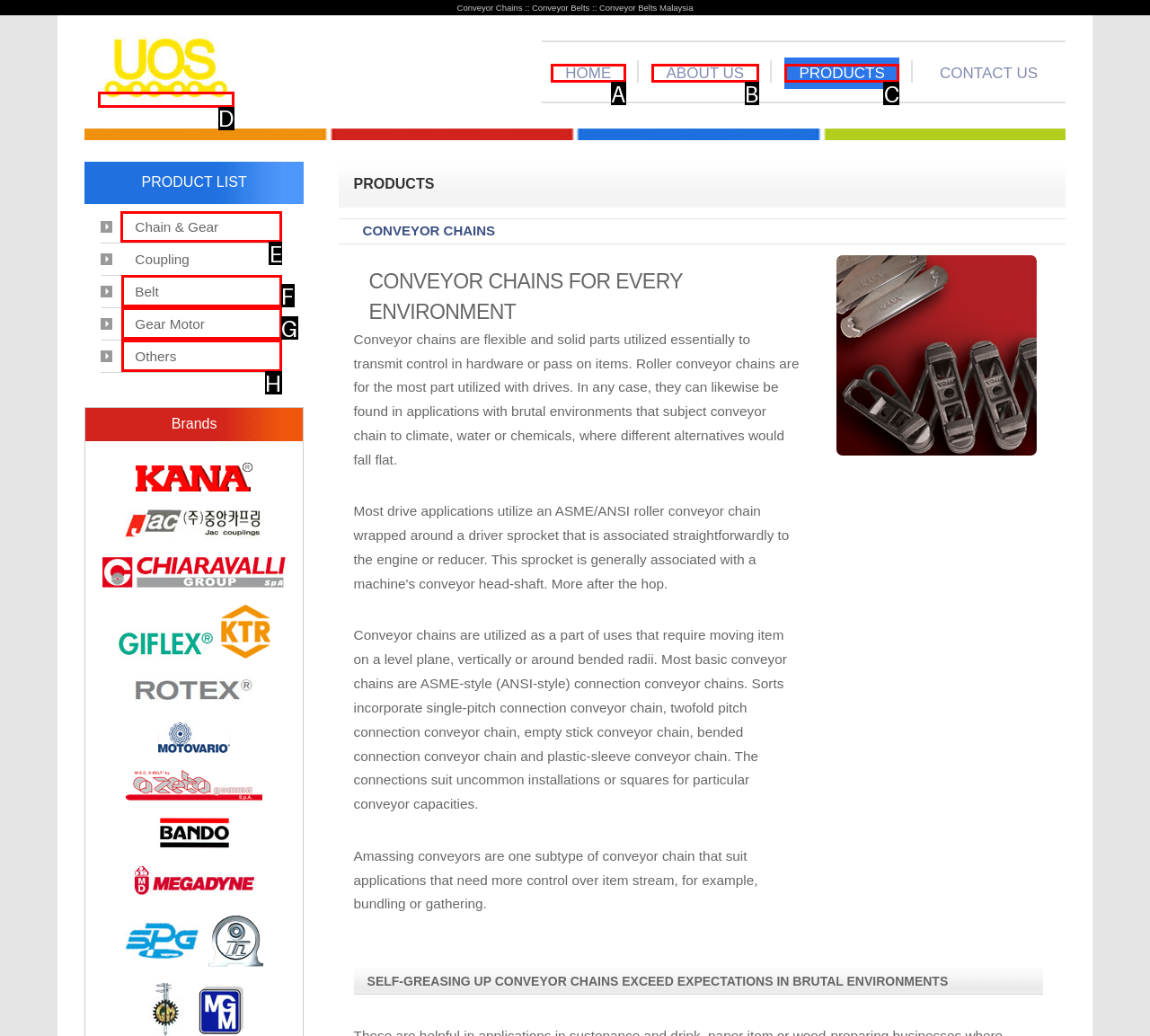For the instruction: View the 'Chain & Gear' product, determine the appropriate UI element to click from the given options. Respond with the letter corresponding to the correct choice.

E